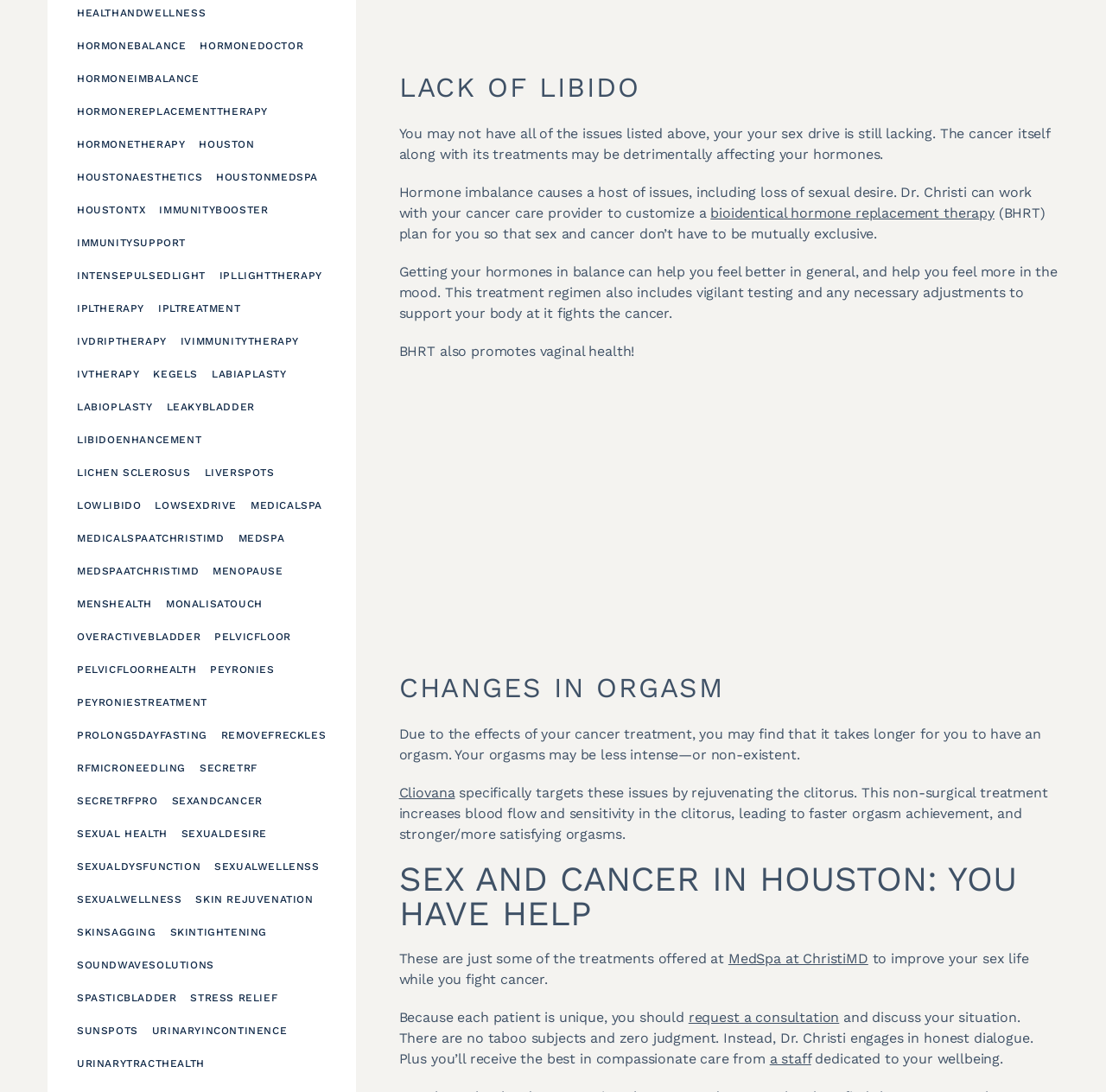Locate the bounding box coordinates of the clickable region to complete the following instruction: "Request a consultation at MedSpa at ChristiMD."

[0.622, 0.924, 0.759, 0.939]